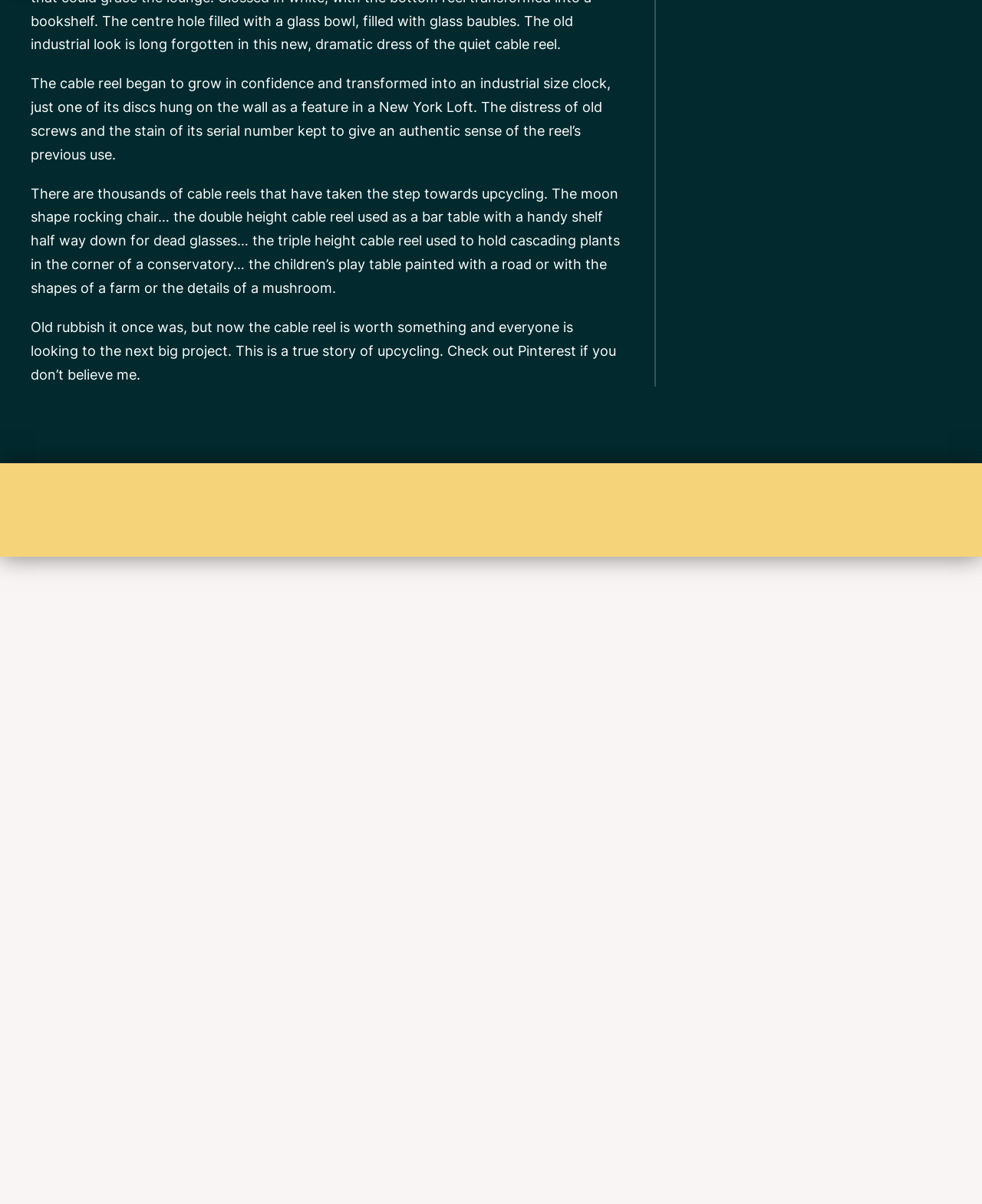Locate the bounding box coordinates of the element I should click to achieve the following instruction: "Call the phone number".

[0.708, 0.655, 0.798, 0.668]